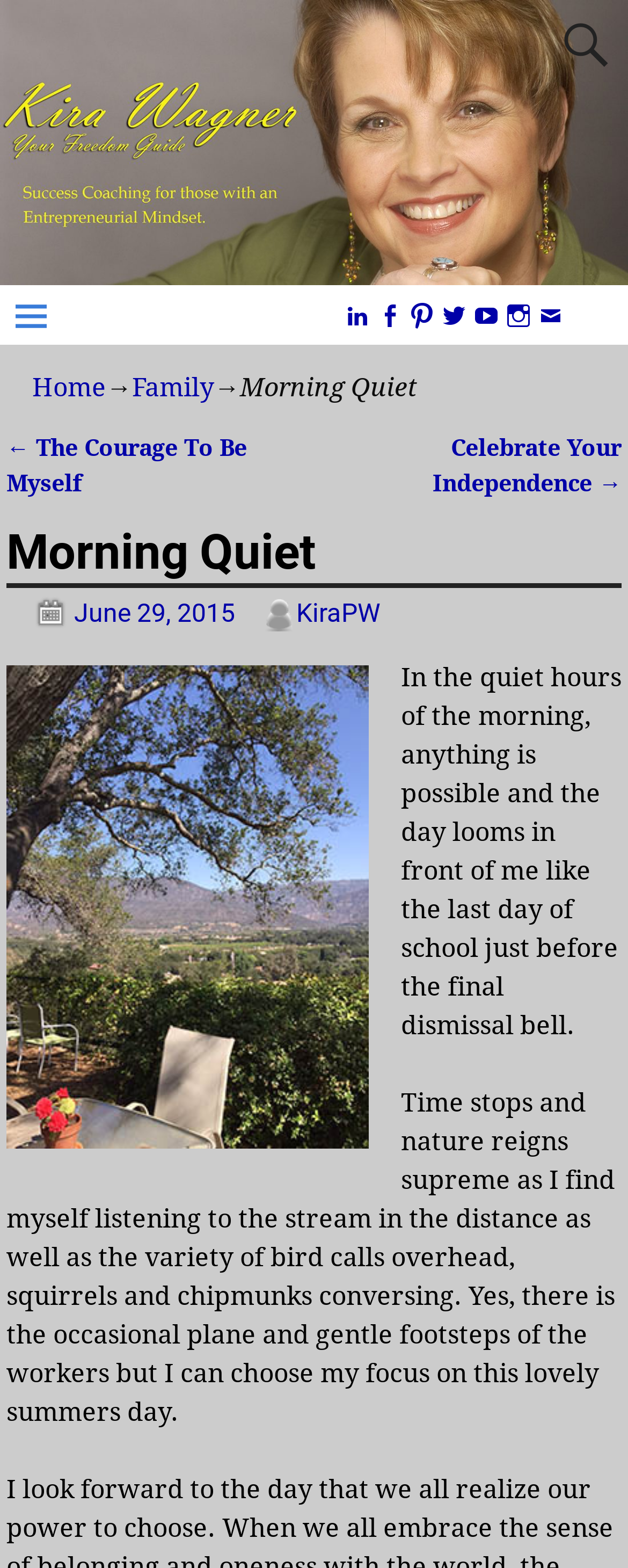Give a concise answer using one word or a phrase to the following question:
What is the date of the post?

June 29, 2015